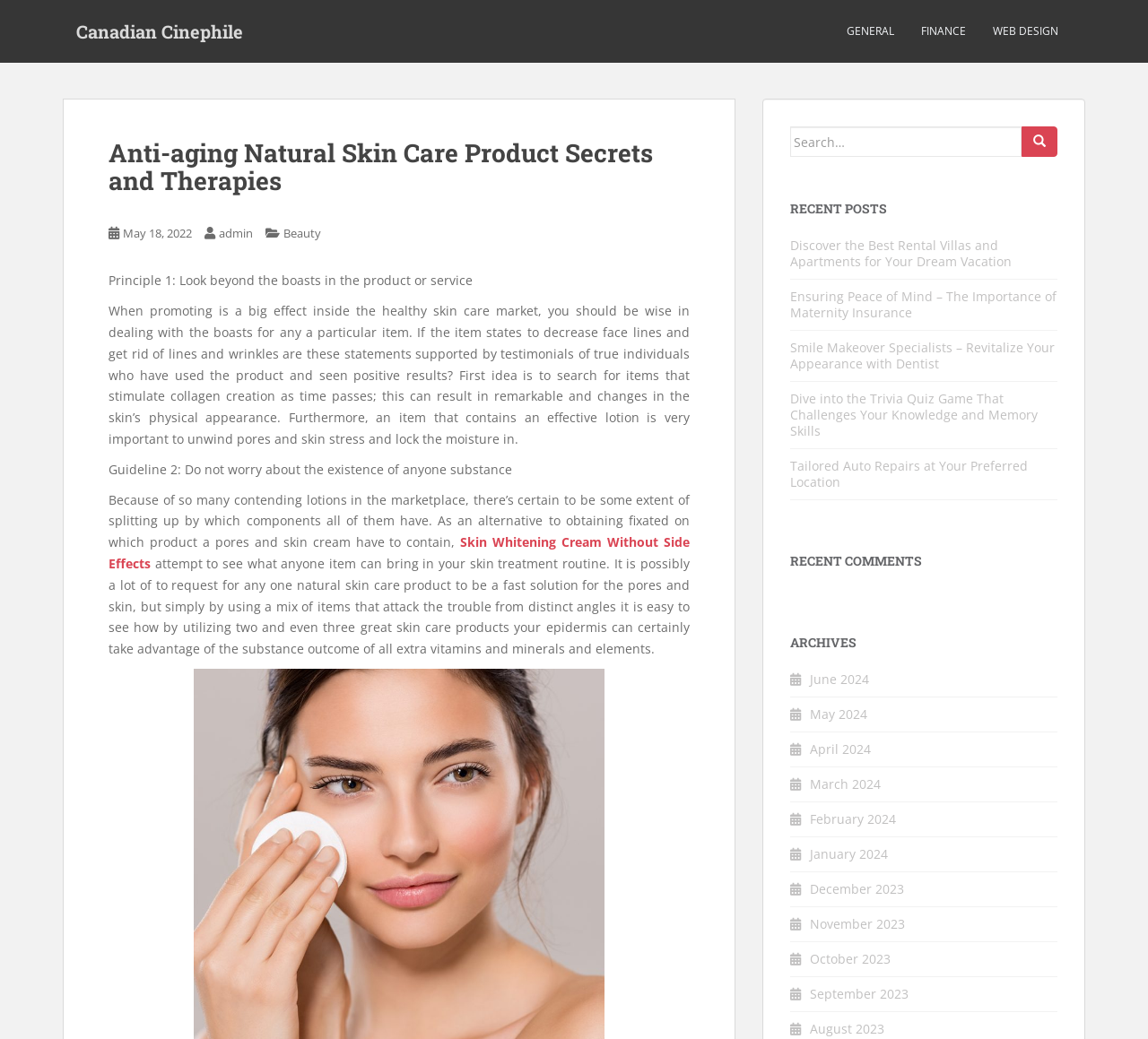Answer the question in a single word or phrase:
What is the topic of the first recent post?

Rental Villas and Apartments